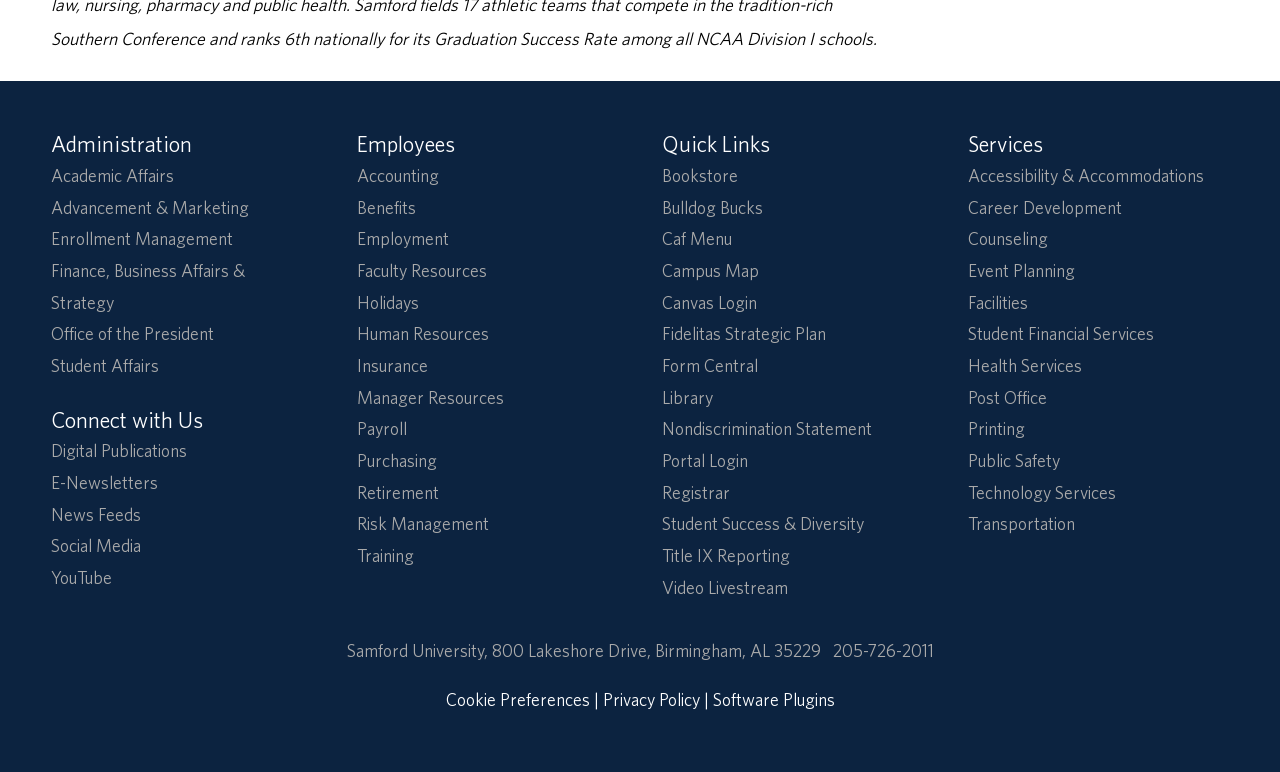Please find the bounding box coordinates of the element that you should click to achieve the following instruction: "Click on Academic Affairs". The coordinates should be presented as four float numbers between 0 and 1: [left, top, right, bottom].

[0.04, 0.214, 0.136, 0.241]